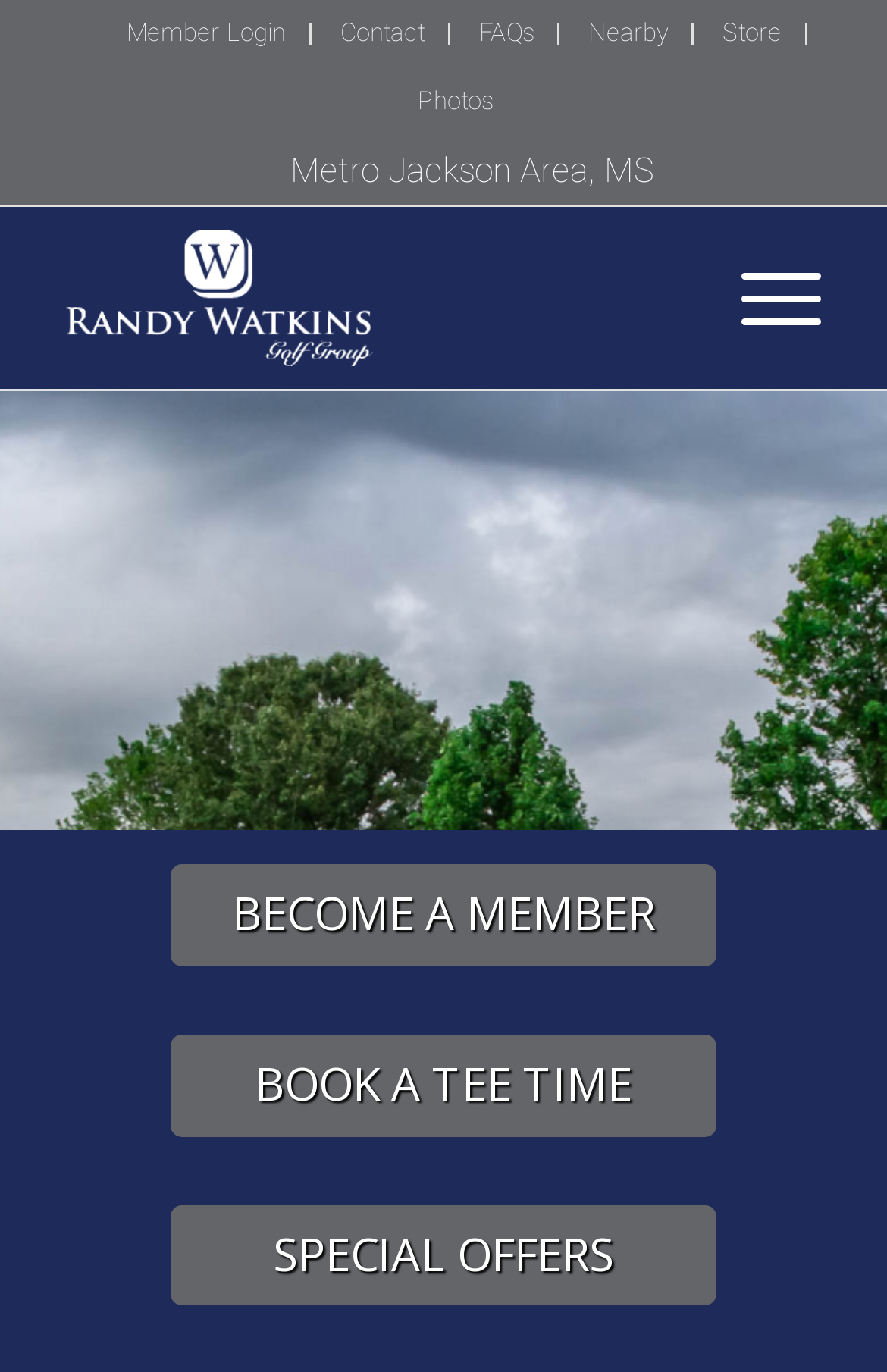What is the location of Randy Watkins Golf Group?
Please provide a single word or phrase based on the screenshot.

Metro Jackson Area, MS